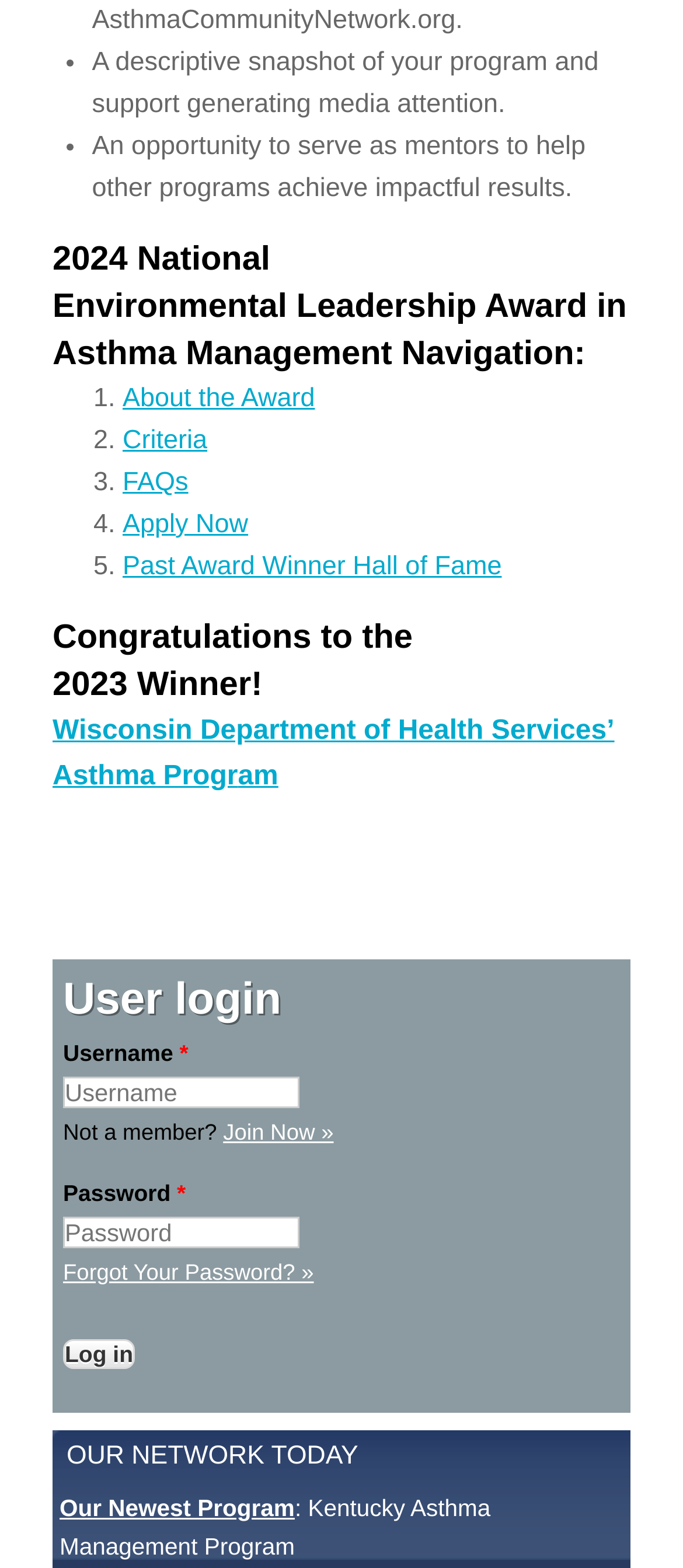Locate the bounding box coordinates of the item that should be clicked to fulfill the instruction: "View past award winners".

[0.179, 0.352, 0.735, 0.371]